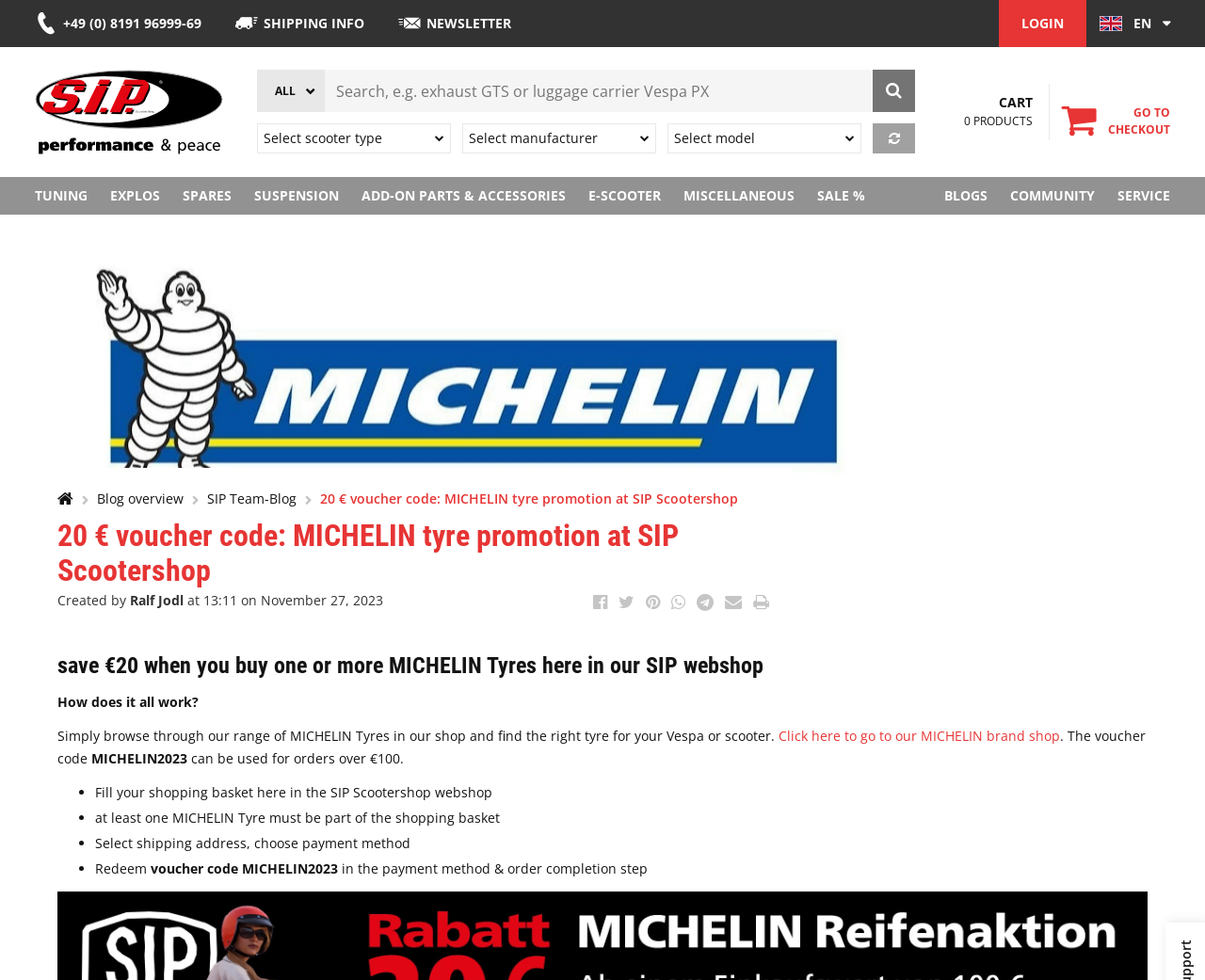How many social media platforms are available to share the product?
Using the image, provide a detailed and thorough answer to the question.

I counted the number of social media links available on the webpage, which include Facebook, Twitter, Pinterest, Whatsapp, Telegram, and email, totaling 6 platforms.